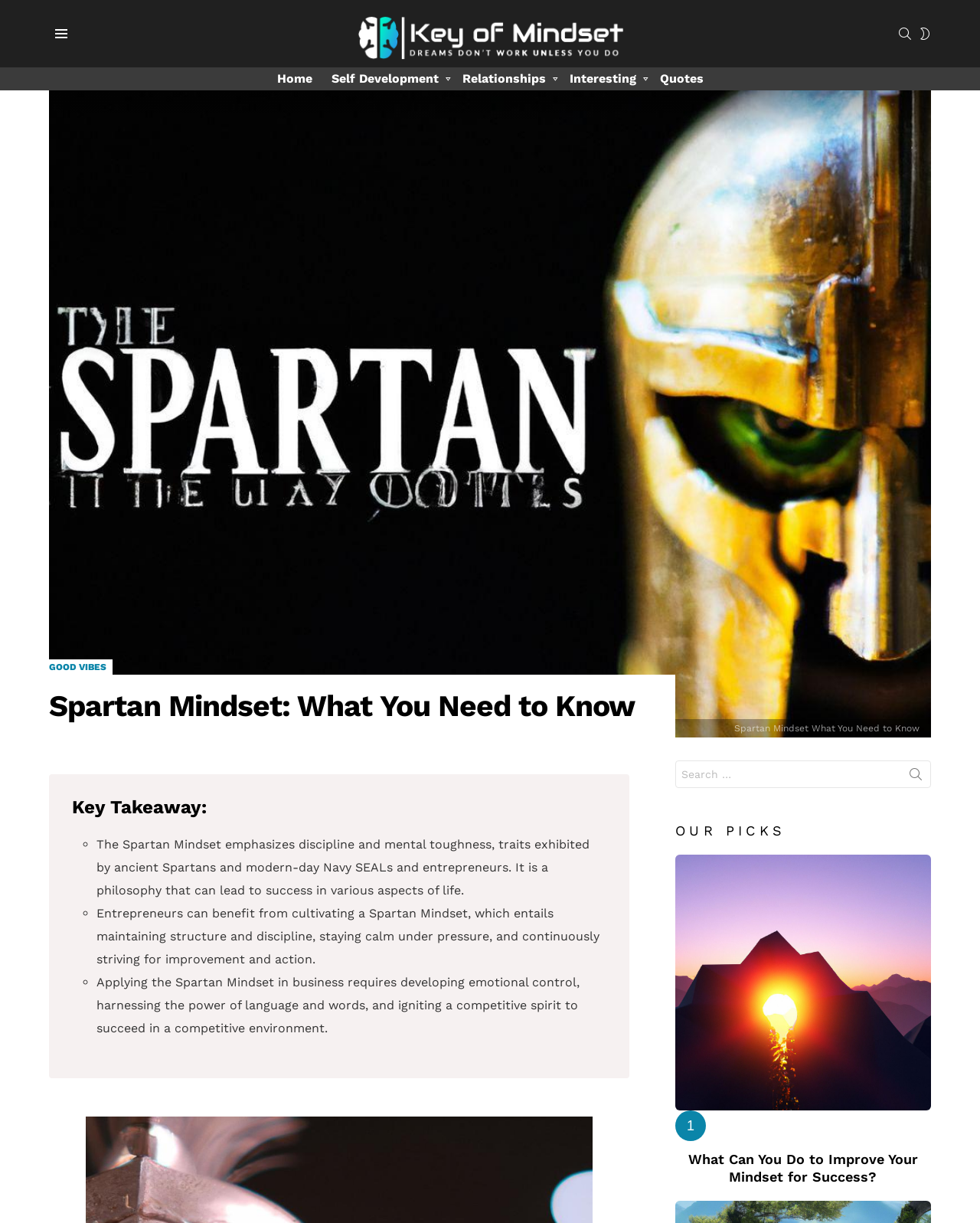Determine the bounding box coordinates for the area that needs to be clicked to fulfill this task: "Click on the 'Login' link". The coordinates must be given as four float numbers between 0 and 1, i.e., [left, top, right, bottom].

None